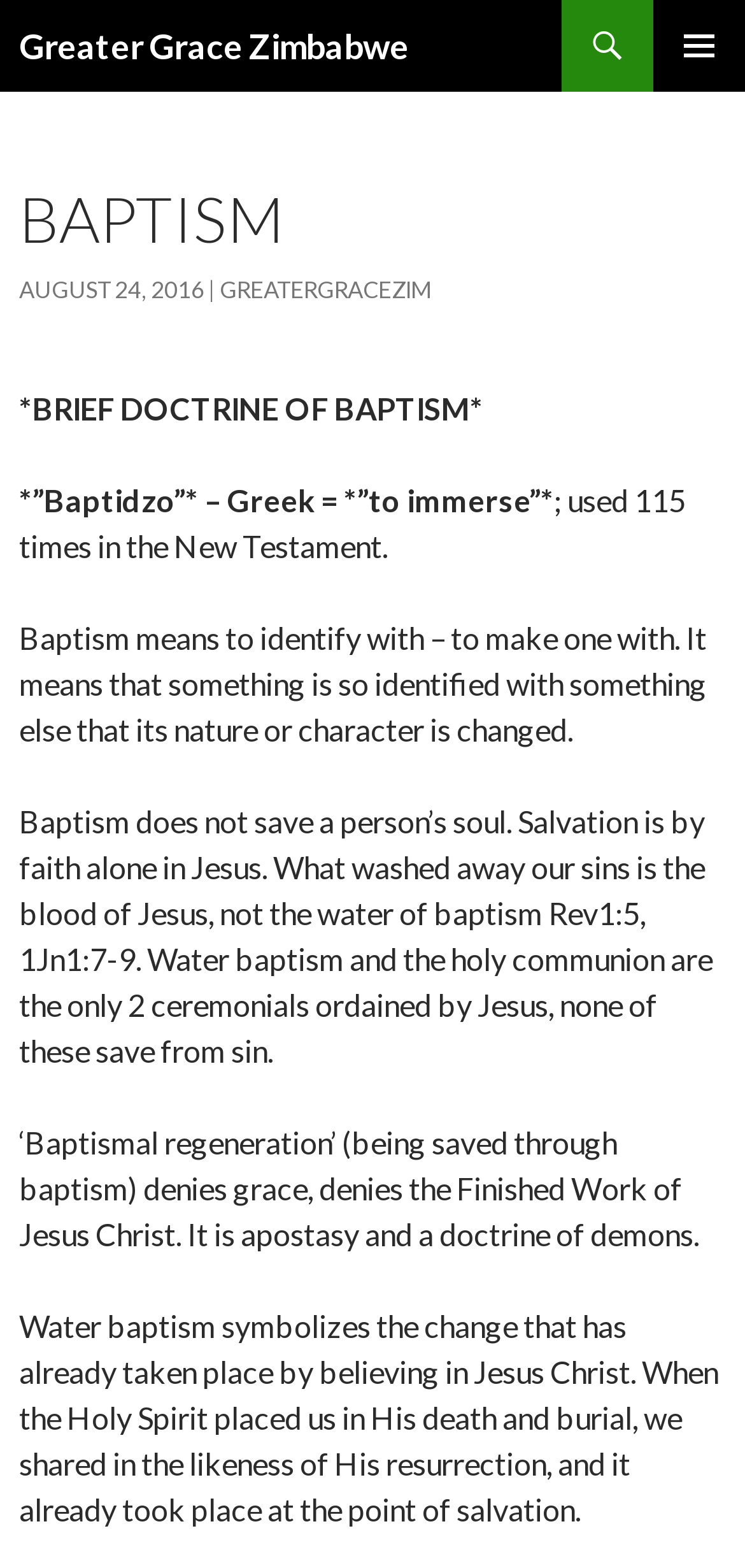What is the role of the Holy Spirit in salvation according to the webpage?
Provide a one-word or short-phrase answer based on the image.

places us in His death and burial